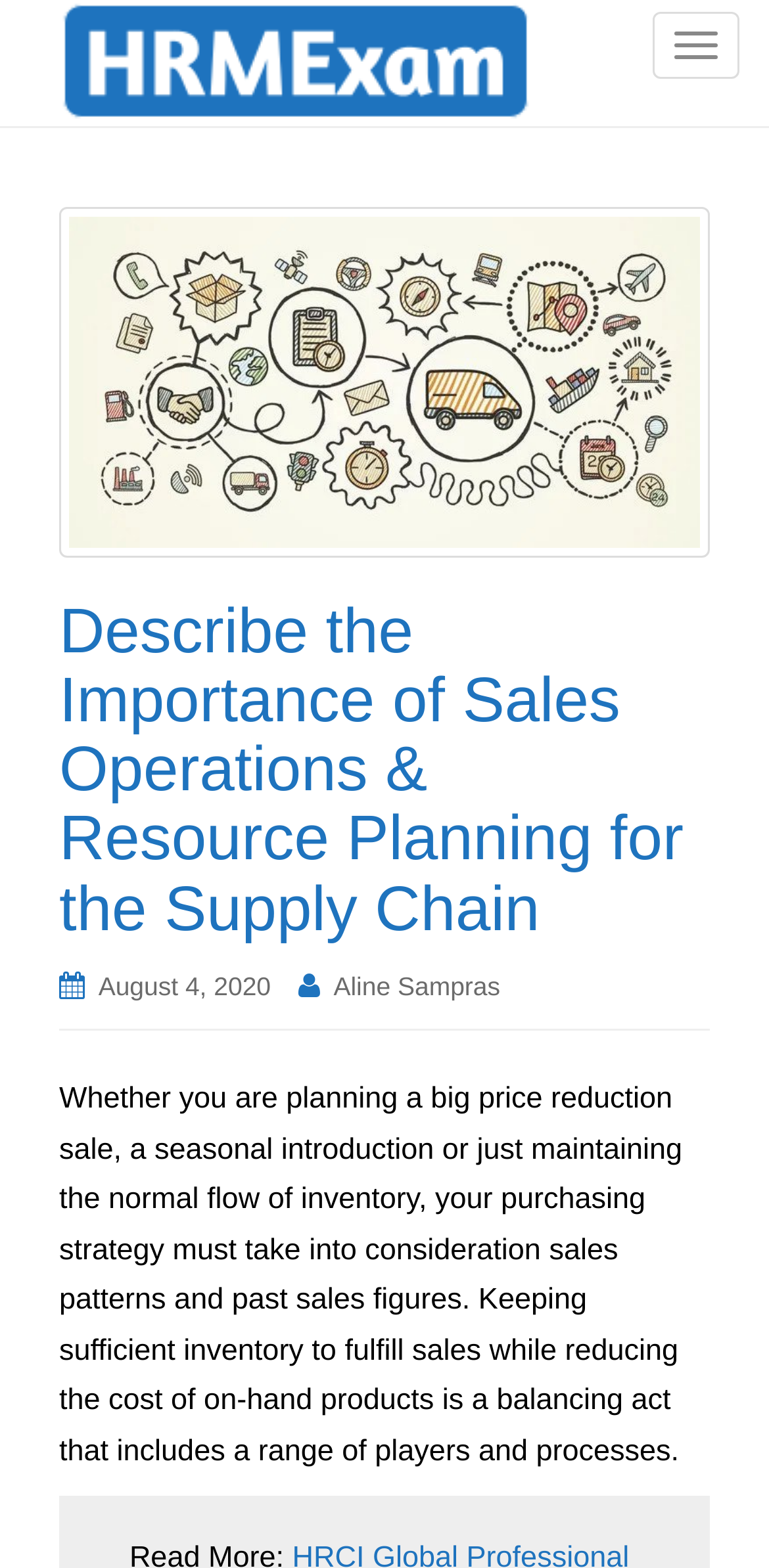Give a succinct answer to this question in a single word or phrase: 
What is the purpose of balancing inventory levels?

Reduce cost